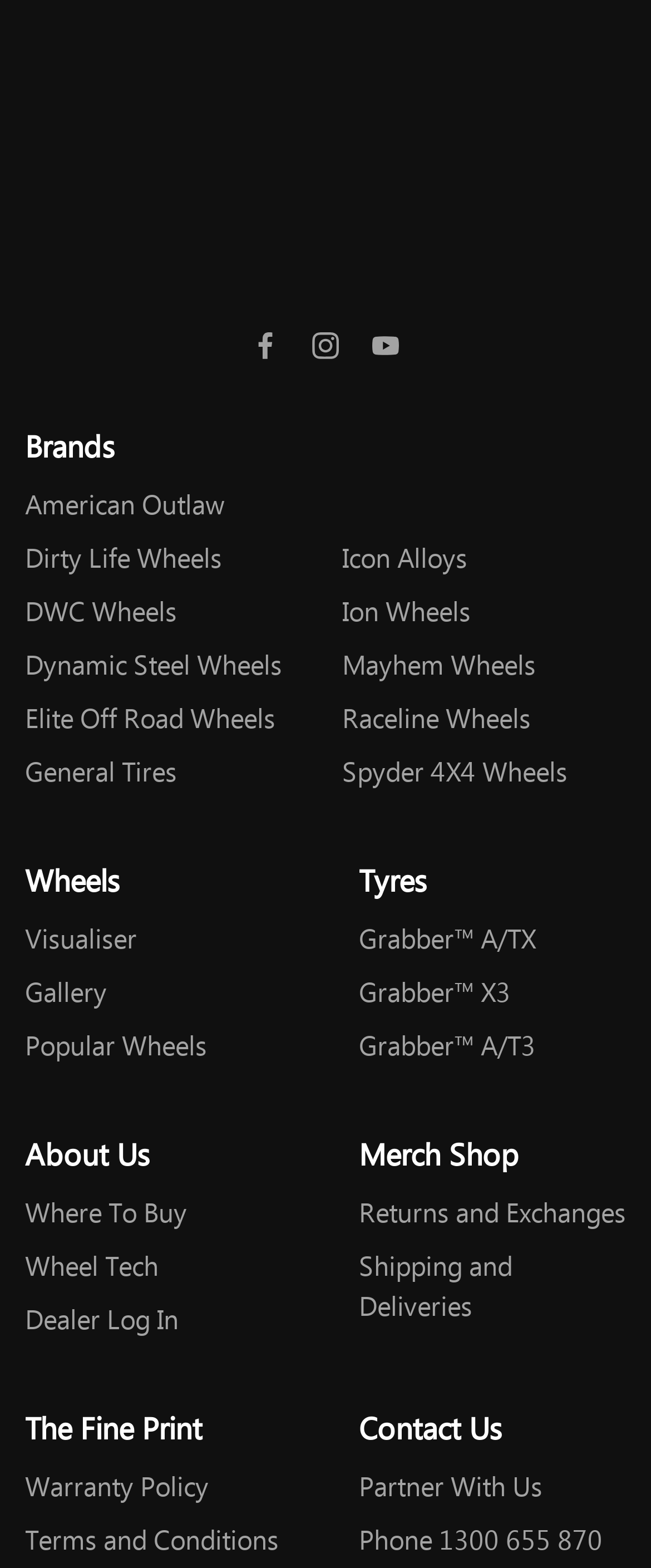What types of wheels are available?
Based on the image, answer the question with a single word or brief phrase.

Off-road, steel, alloy